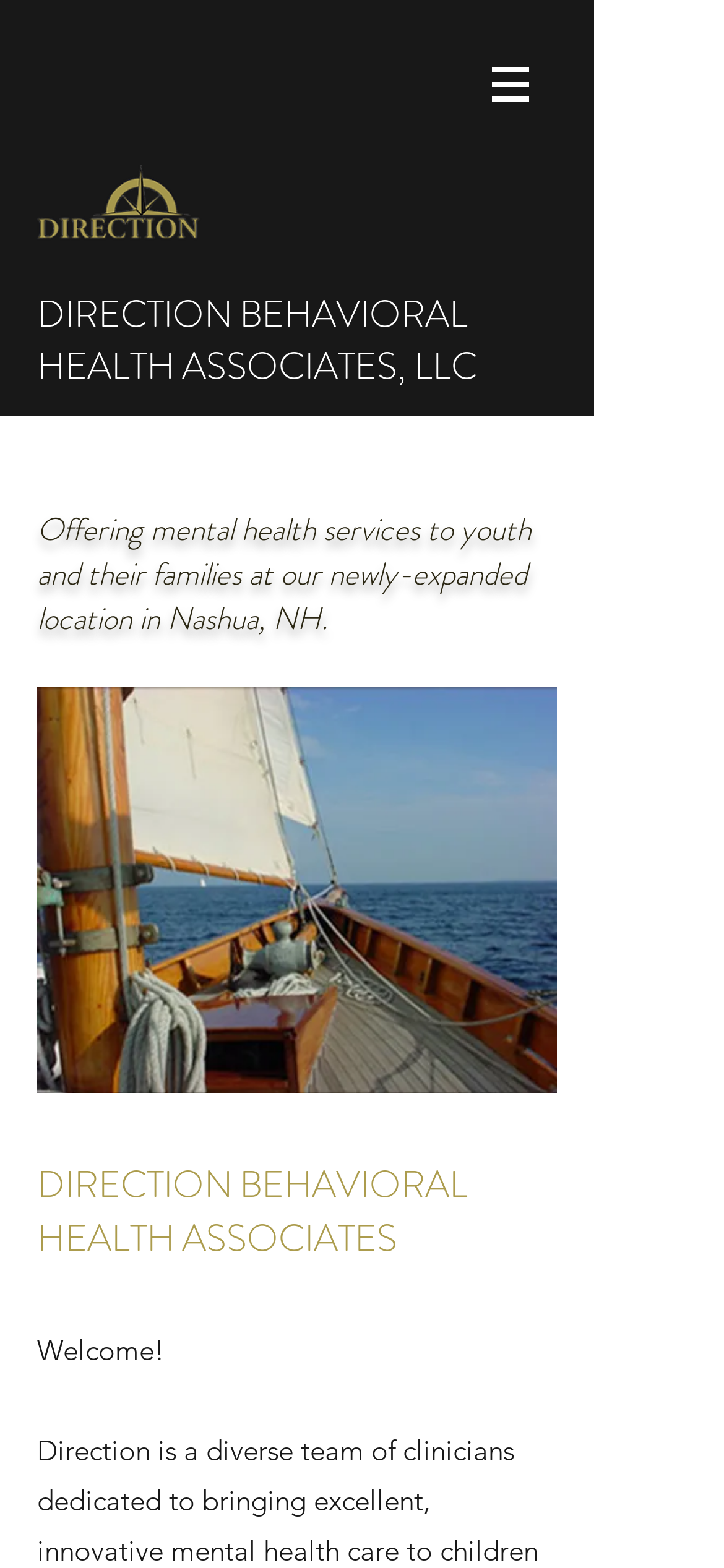What is the name of the organization?
Craft a detailed and extensive response to the question.

I found the name of the organization by looking at the link element with the text 'DIRECTION BEHAVIORAL HEALTH ASSOCIATES, LLC' which is located at the top of the page.